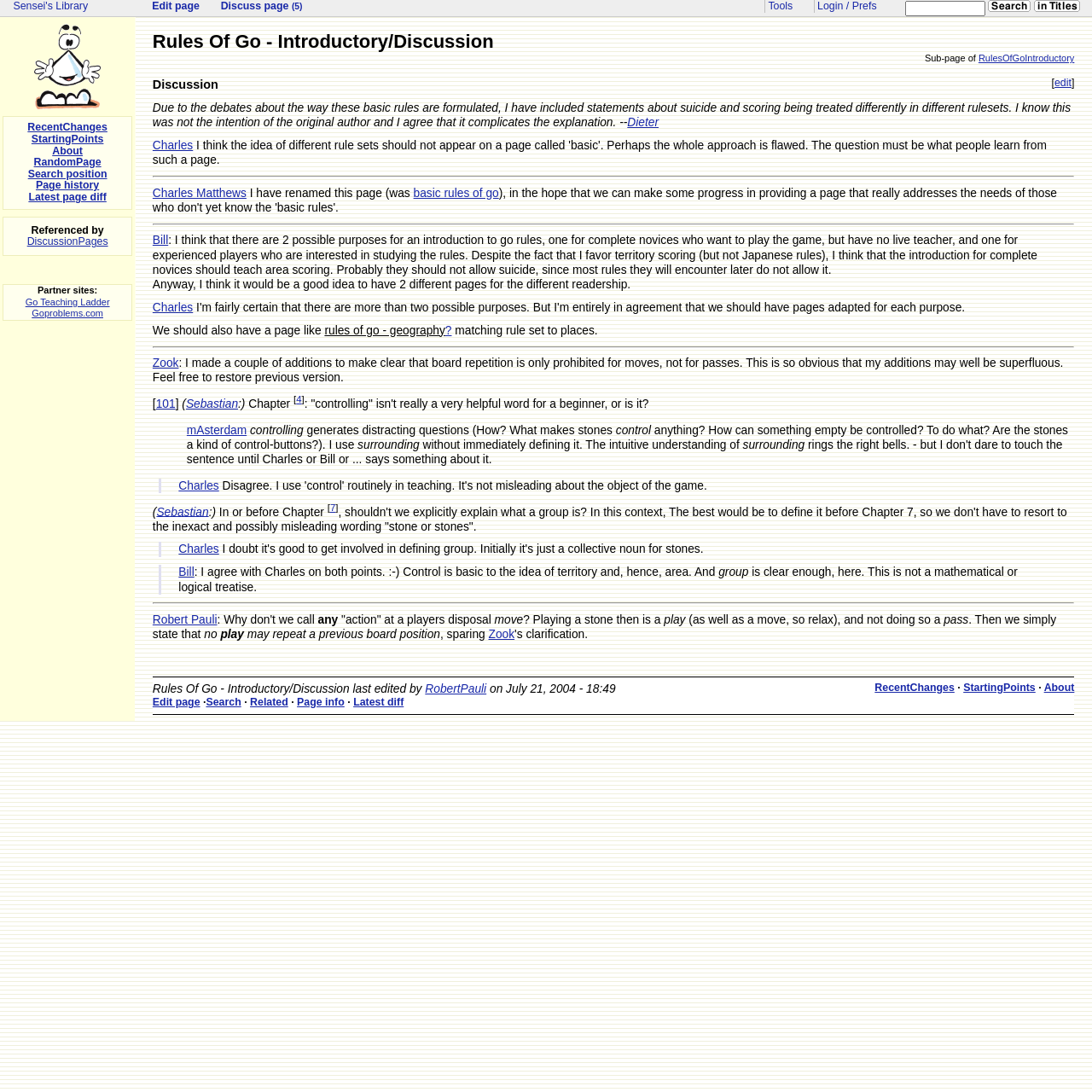Who edited this page last?
Can you provide an in-depth and detailed response to the question?

The information about the last editor of the page can be found at the bottom of the webpage, which states 'Rules Of Go - Introductory/Discussion last edited by RobertPauli on July 21, 2004 - 18:49'.